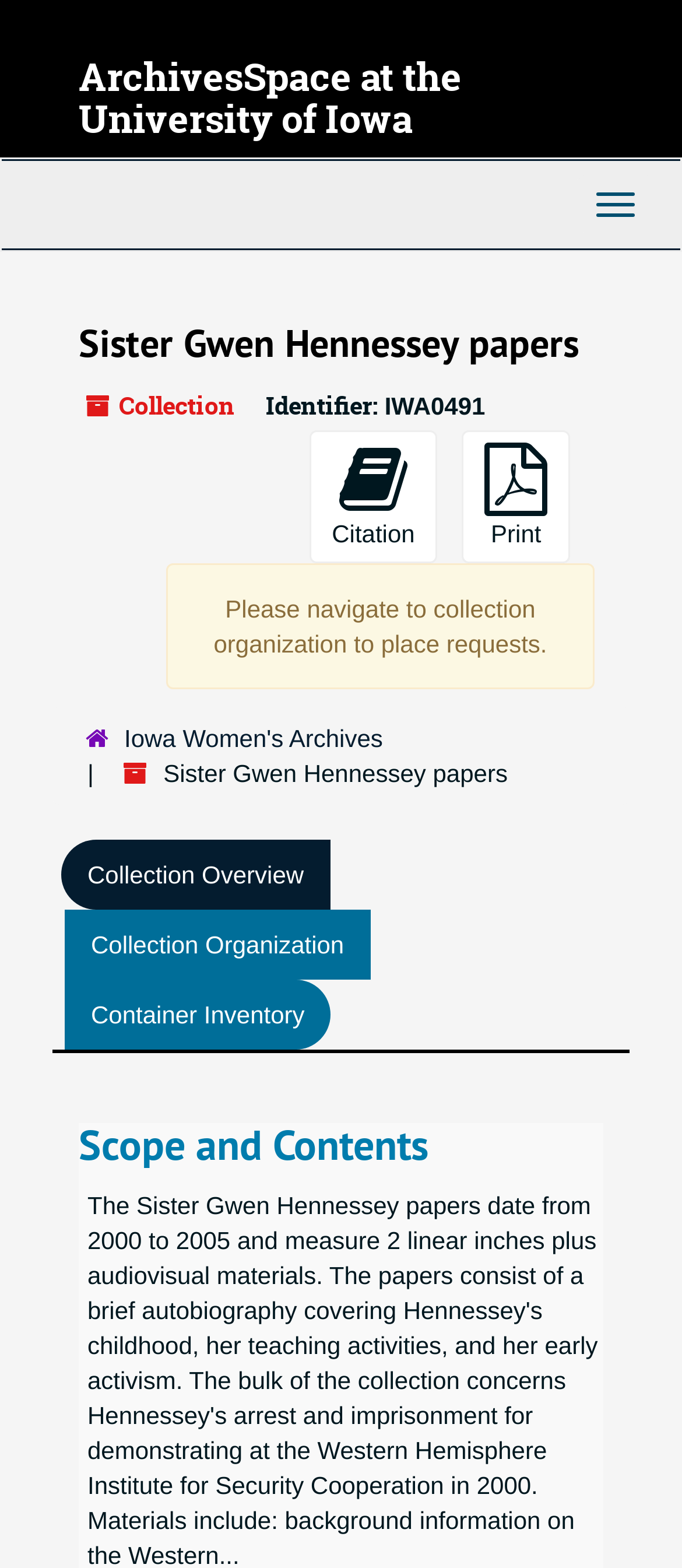Offer a comprehensive description of the webpage’s content and structure.

The webpage is about the Sister Gwen Hennessey papers collection at the University of Iowa ArchivesSpace. At the top, there is a heading that reads "ArchivesSpace at the University of Iowa" with a link to the same name. Below this, there is a top-level navigation bar that spans the entire width of the page.

The main content of the page is divided into sections. The first section has a heading that reads "Sister Gwen Hennessey papers" and contains a collection of metadata, including the identifier "IWA0491". Below this, there are three buttons for page actions: "Citation", "Print", and a message that instructs users to navigate to the collection organization to place requests.

To the right of the metadata section, there is a hierarchical navigation menu that lists "Iowa Women's Archives" and "Sister Gwen Hennessey papers". Below this menu, there are three links: "Collection Overview", "Collection Organization", and "Container Inventory". These links are aligned to the left and are stacked vertically.

At the bottom of the page, there is a heading that reads "Scope and Contents".